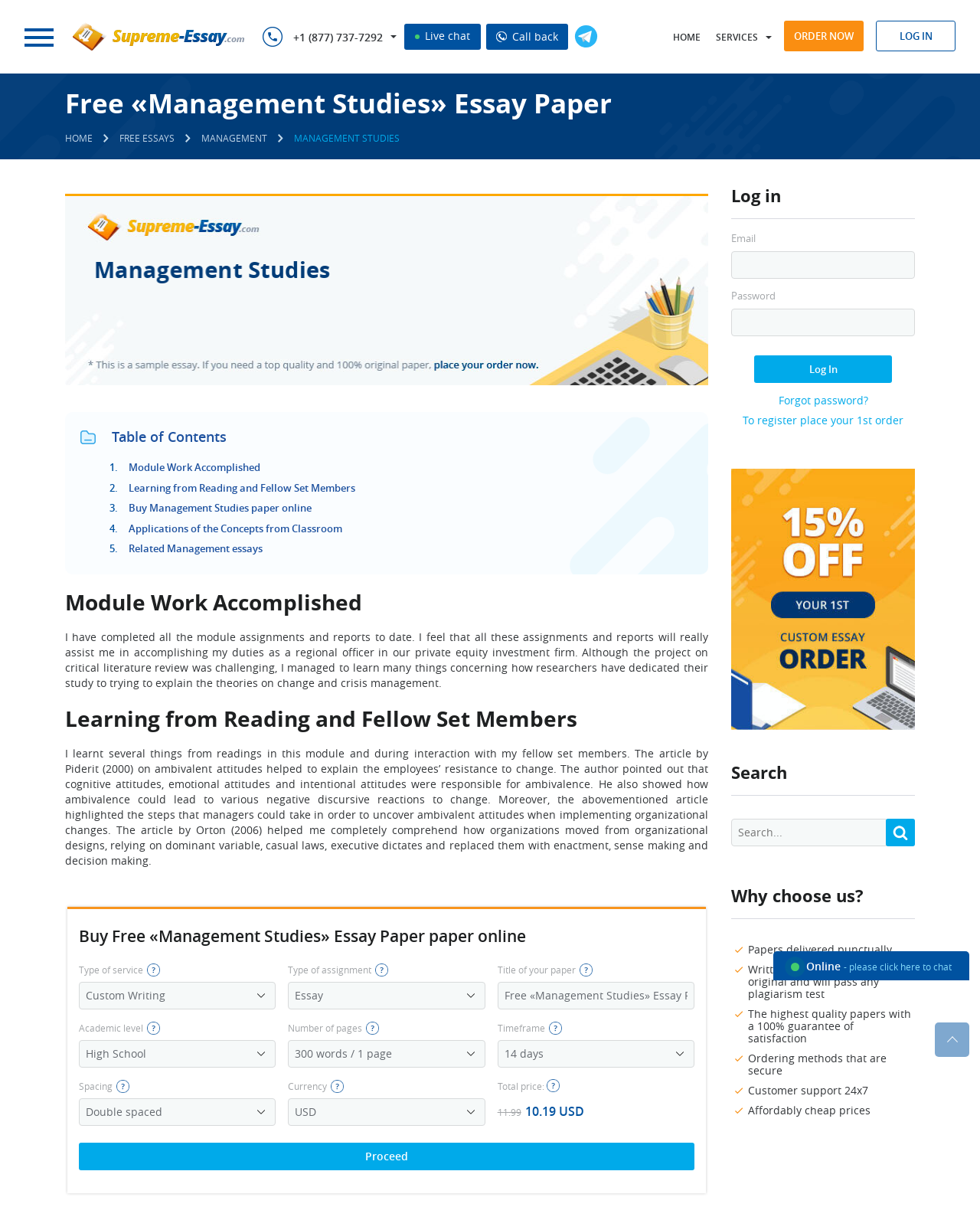Answer succinctly with a single word or phrase:
What is the phone number to contact?

+1 (877) 737-7292